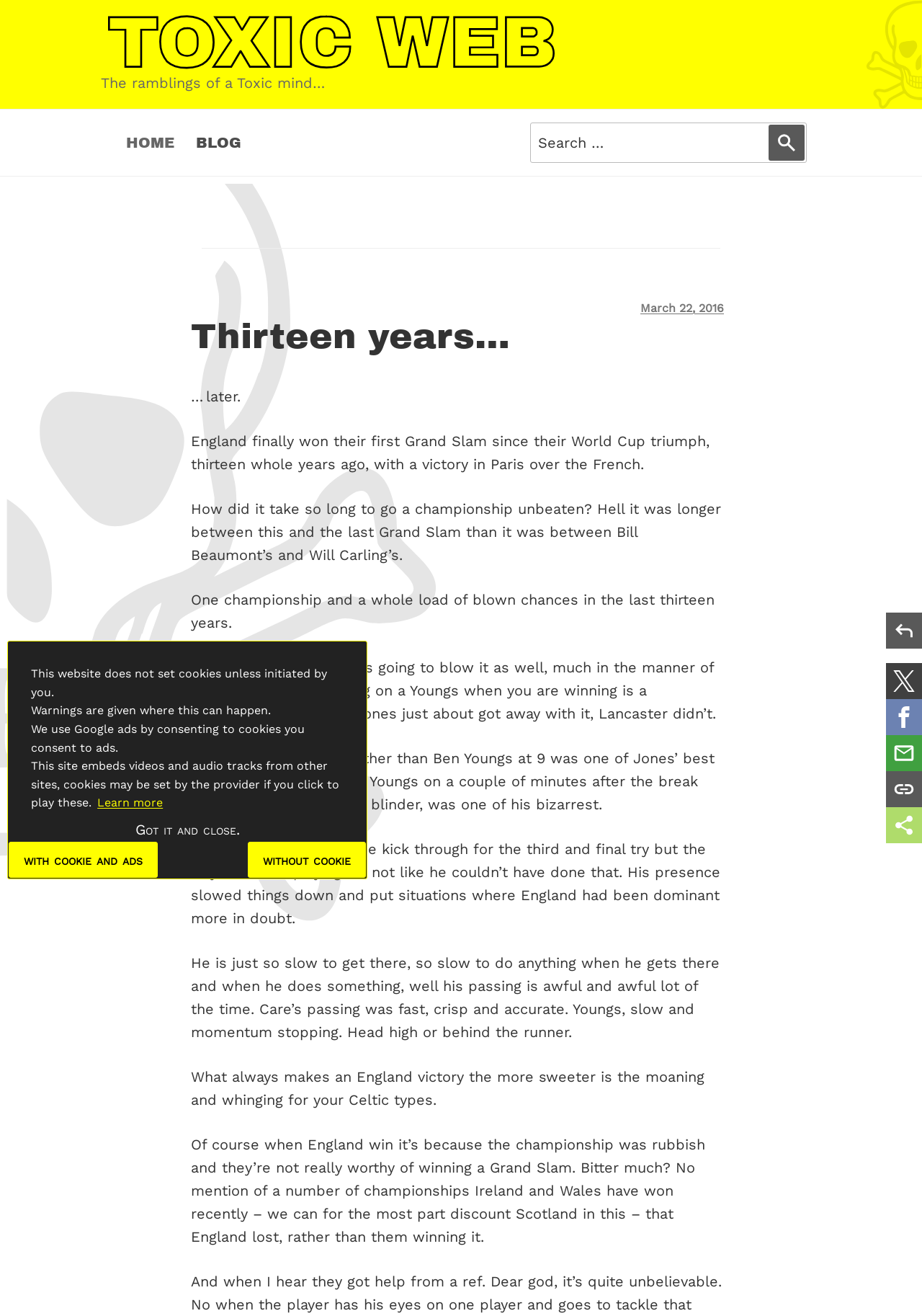What is the author's attitude towards Celtic fans?
Please interpret the details in the image and answer the question thoroughly.

I inferred the author's amused attitude towards Celtic fans by reading the text that mentions their 'moaning and whinging' after England's victory, which is written in a lighthearted and playful tone.